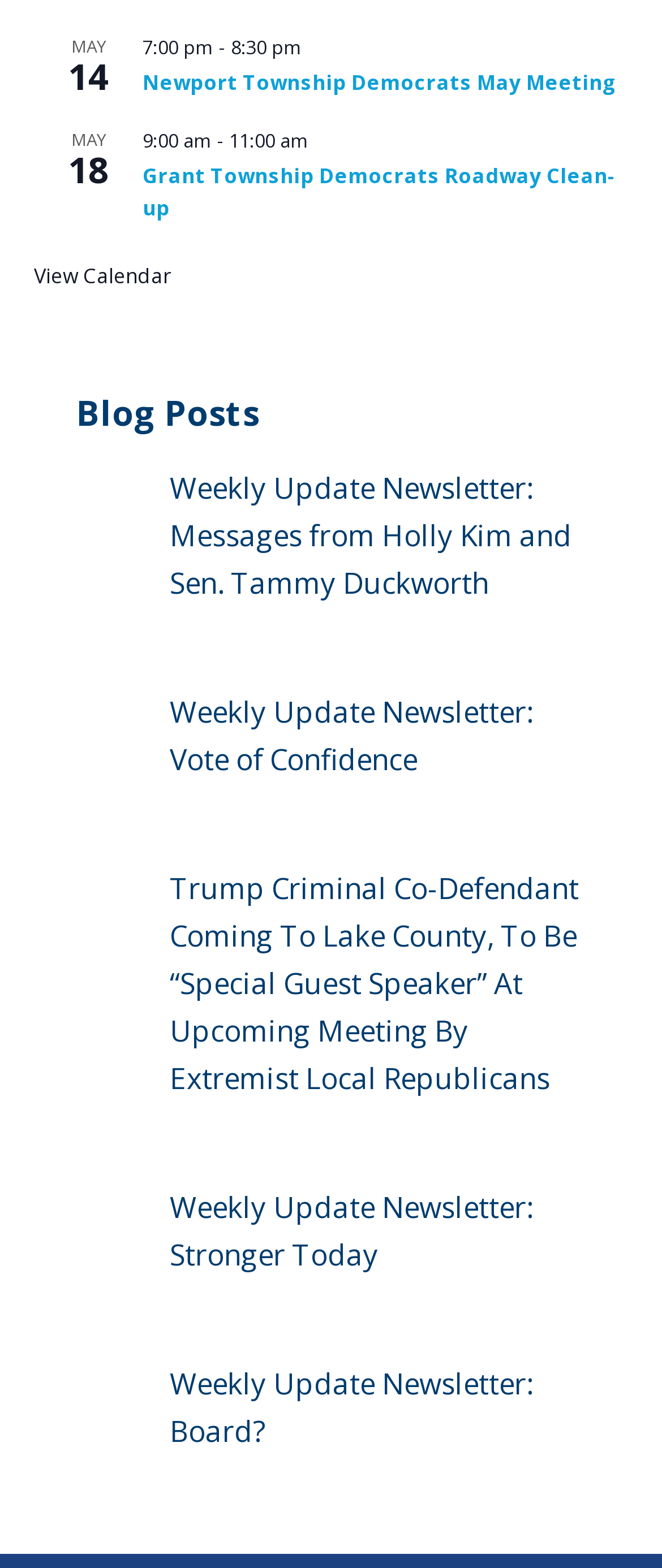Please determine the bounding box coordinates of the element's region to click in order to carry out the following instruction: "View Calendar". The coordinates should be four float numbers between 0 and 1, i.e., [left, top, right, bottom].

[0.051, 0.166, 0.259, 0.186]